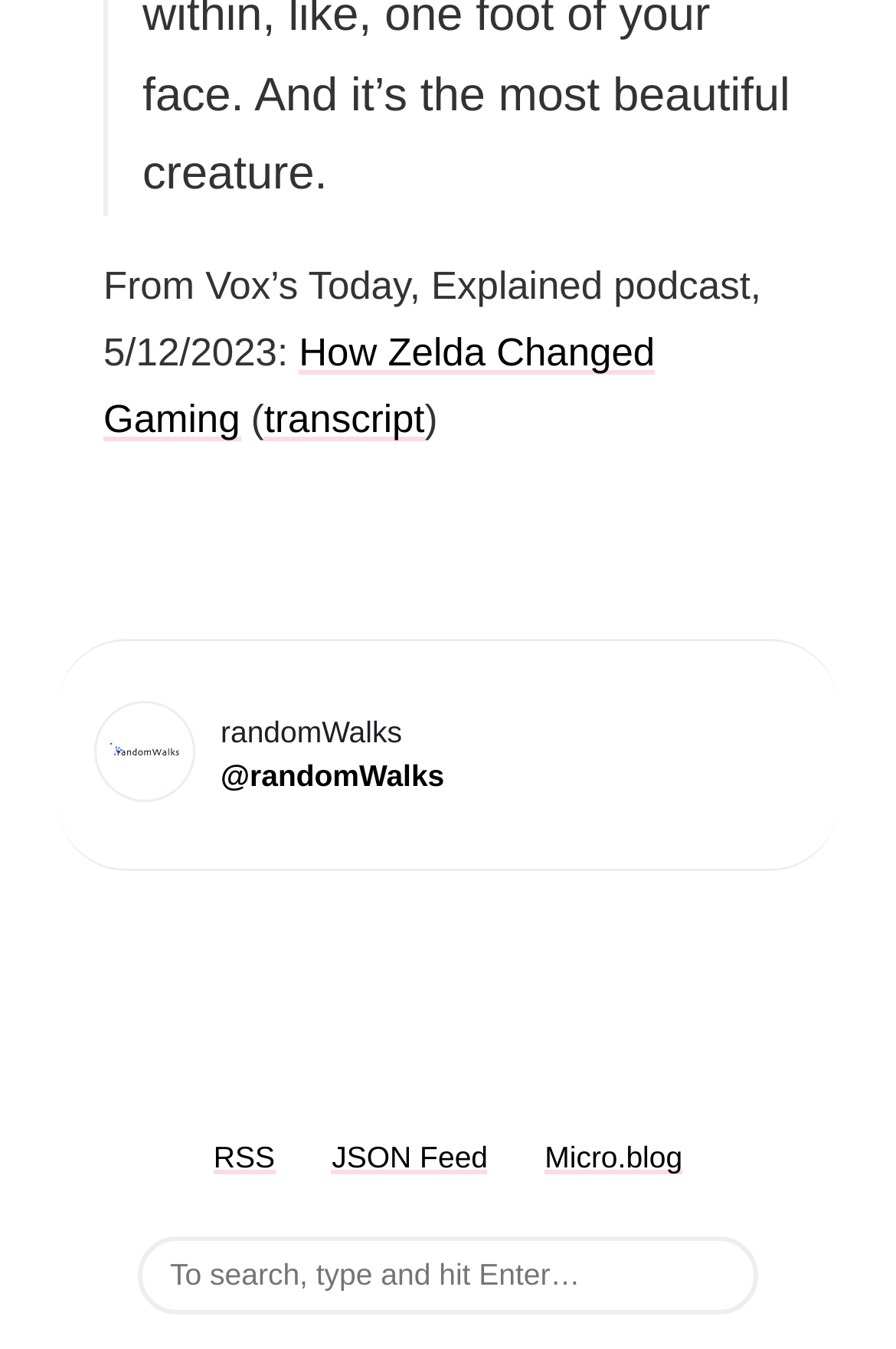What is the purpose of the textbox?
Please provide a comprehensive answer based on the details in the screenshot.

The question can be answered by looking at the textbox element with the placeholder text 'To search, type and hit Enter…' which indicates that the textbox is used for searching purposes.